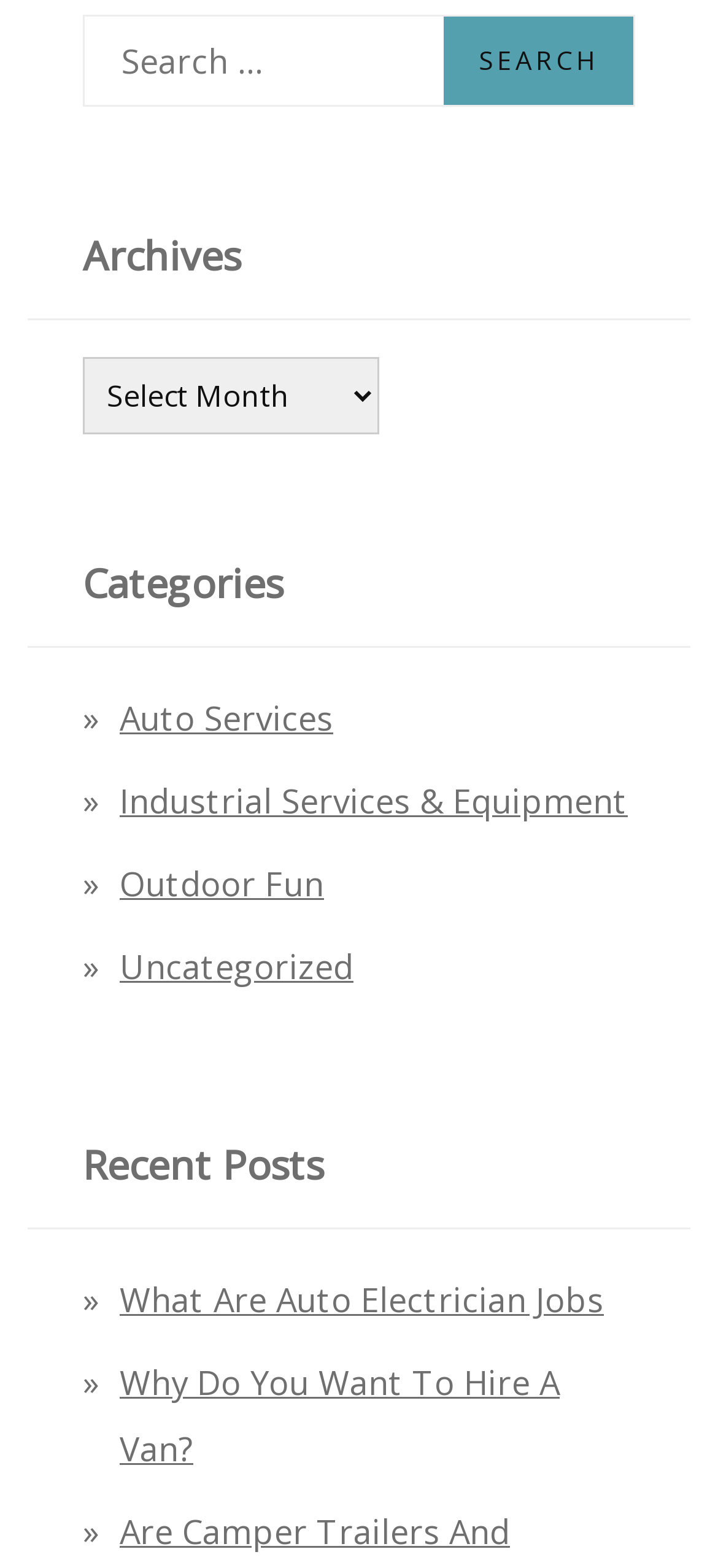Specify the bounding box coordinates of the element's area that should be clicked to execute the given instruction: "View Auto Services". The coordinates should be four float numbers between 0 and 1, i.e., [left, top, right, bottom].

[0.167, 0.444, 0.464, 0.472]